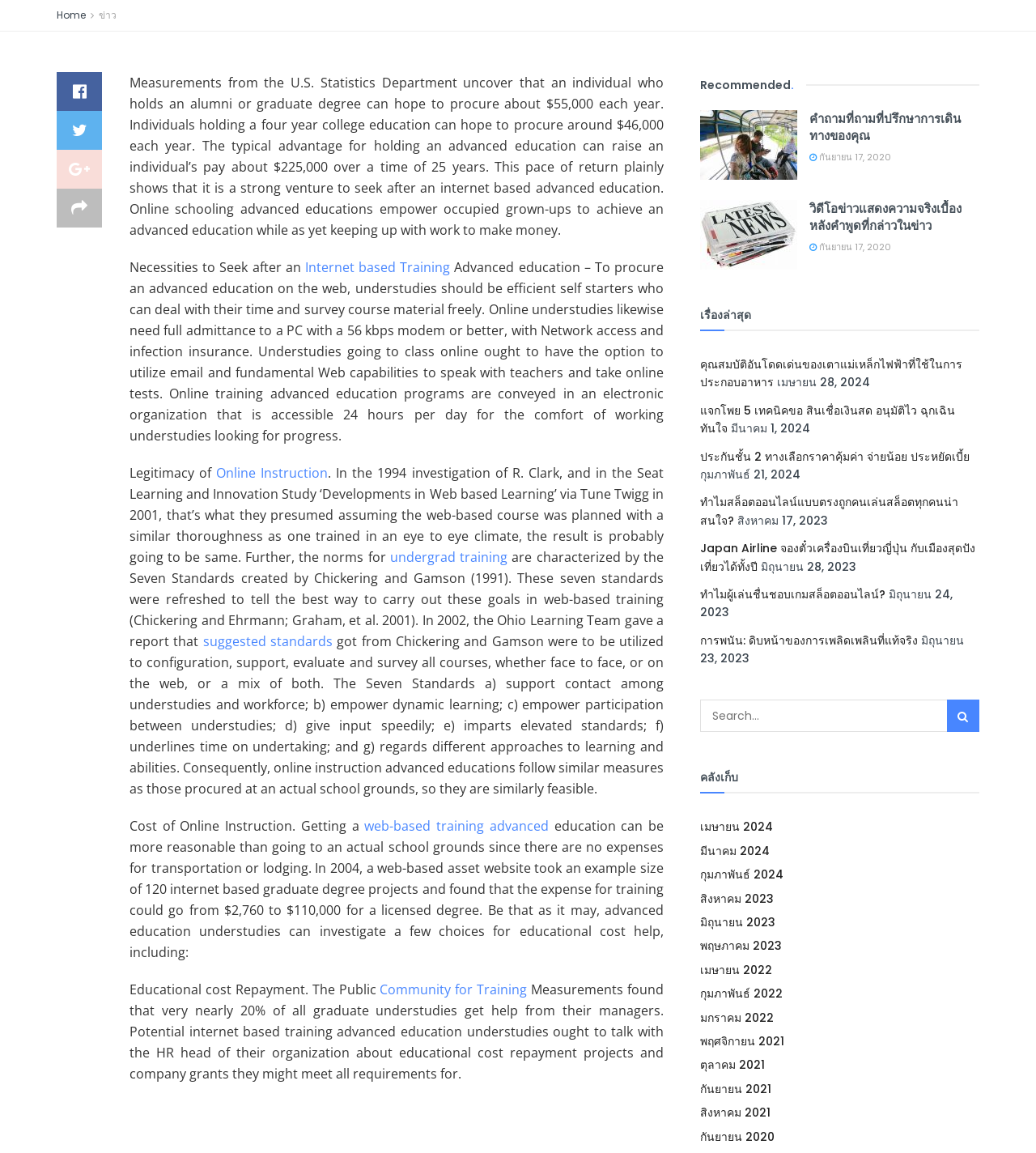Determine the bounding box coordinates for the clickable element required to fulfill the instruction: "Click on the 'Home' link". Provide the coordinates as four float numbers between 0 and 1, i.e., [left, top, right, bottom].

[0.055, 0.007, 0.083, 0.019]